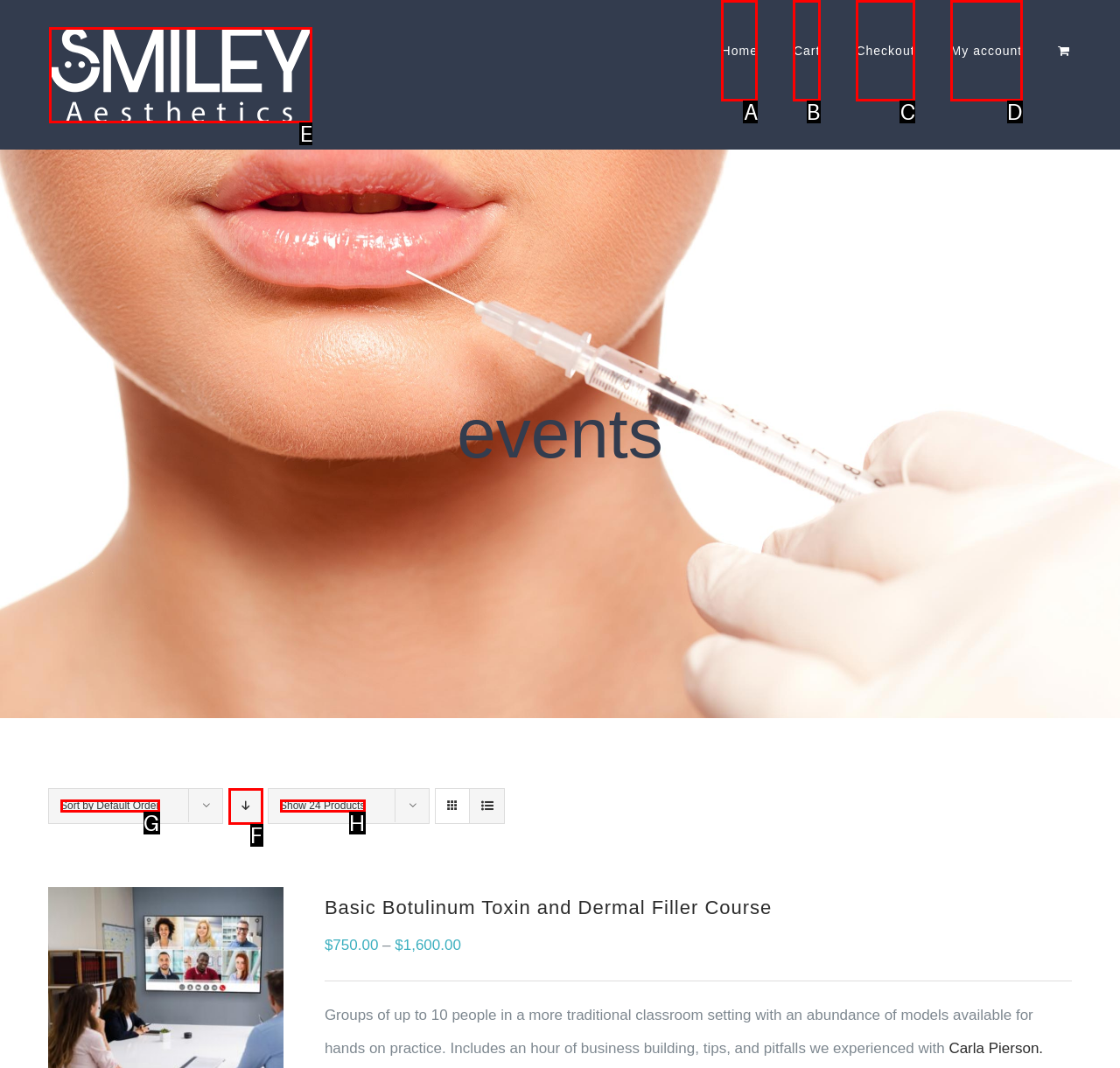Determine the option that best fits the description: Home
Reply with the letter of the correct option directly.

A